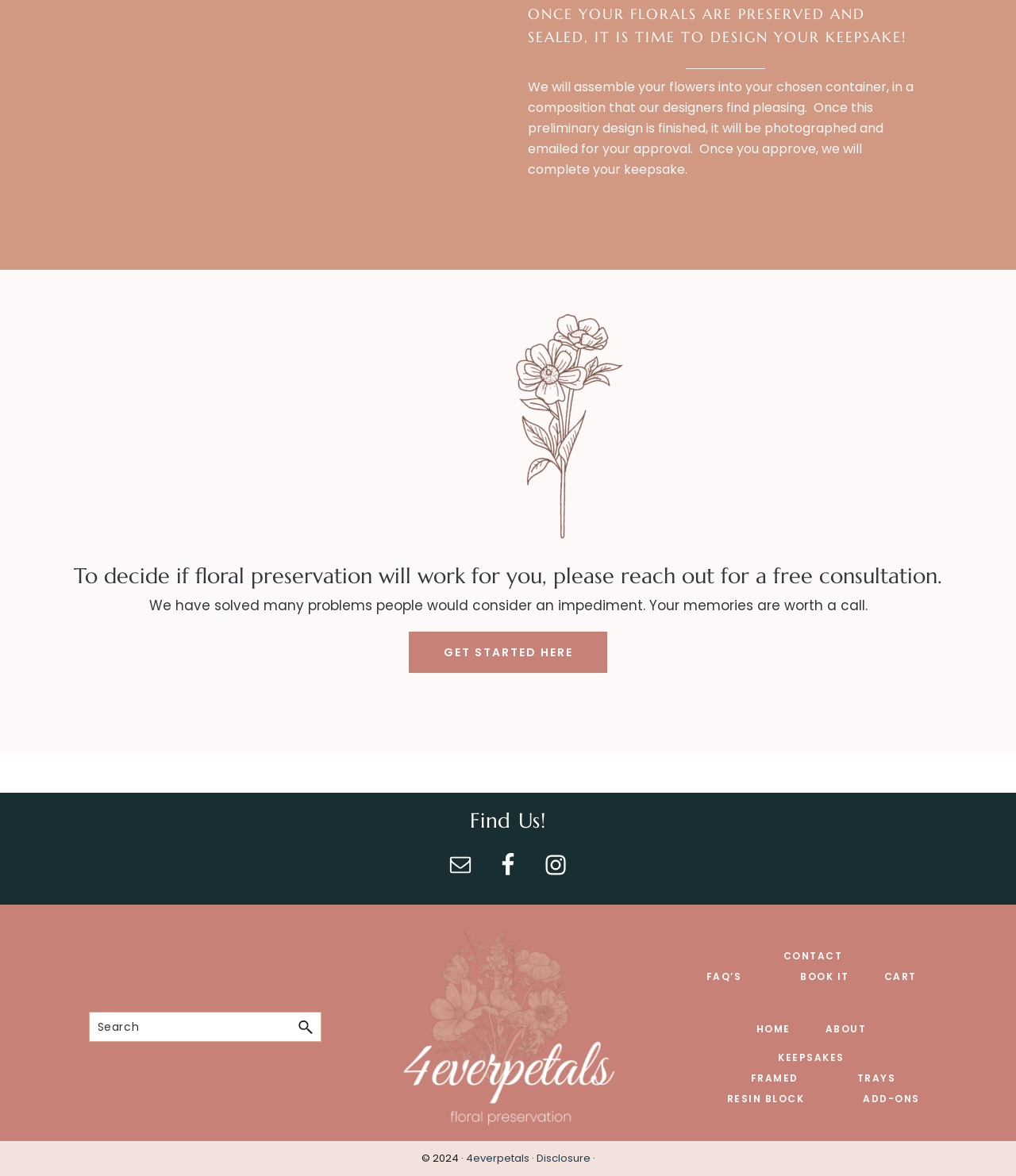What is the name of the company?
Please give a detailed answer to the question using the information shown in the image.

The company name '4everpetals' is mentioned in the footer section of the webpage, along with the copyright information.